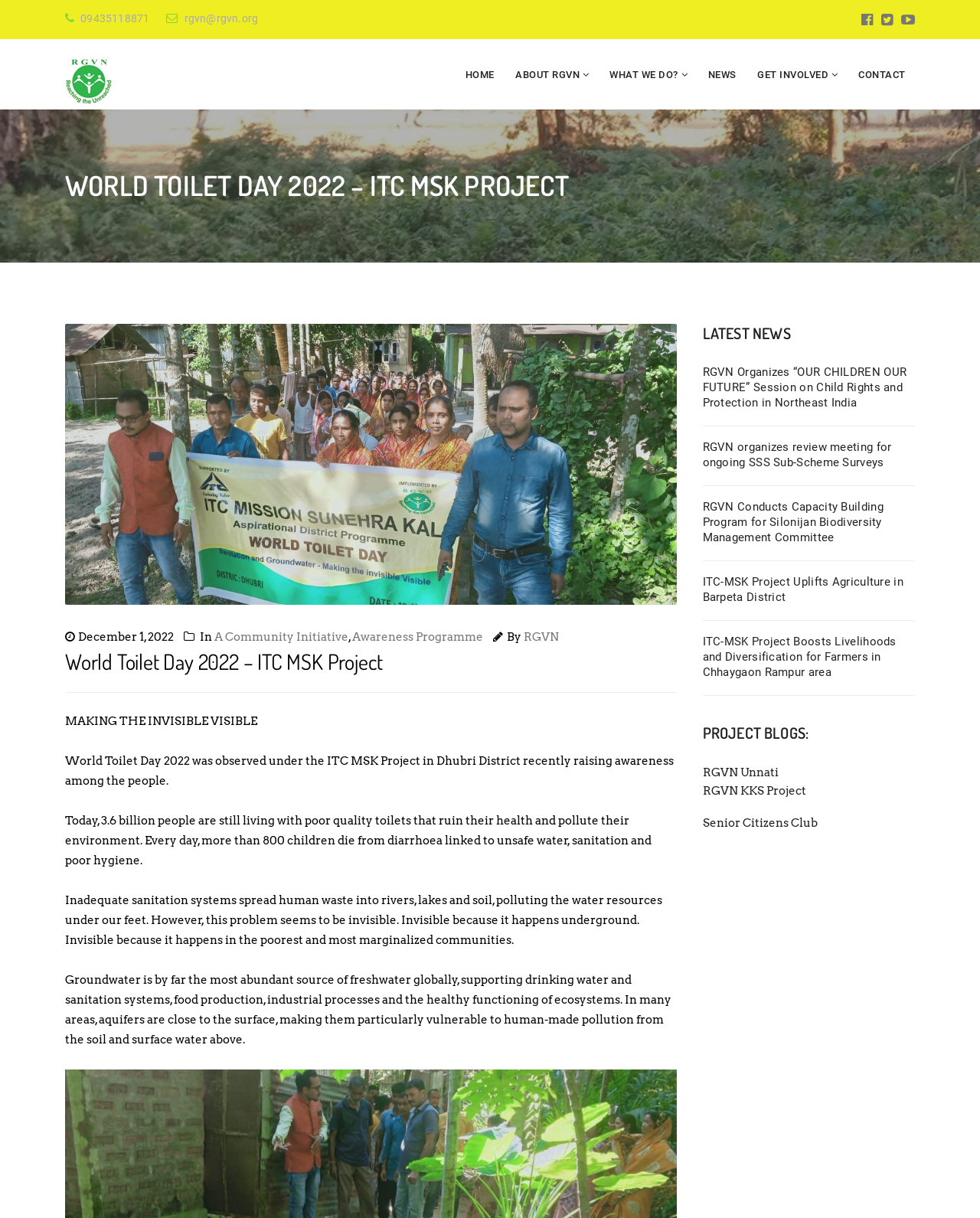What is the name of the organization?
Please answer the question with a detailed response using the information from the screenshot.

I found the name of the organization by looking at the top section of the webpage, where I saw a link element with the text 'RGVN', which is likely the name of the organization.